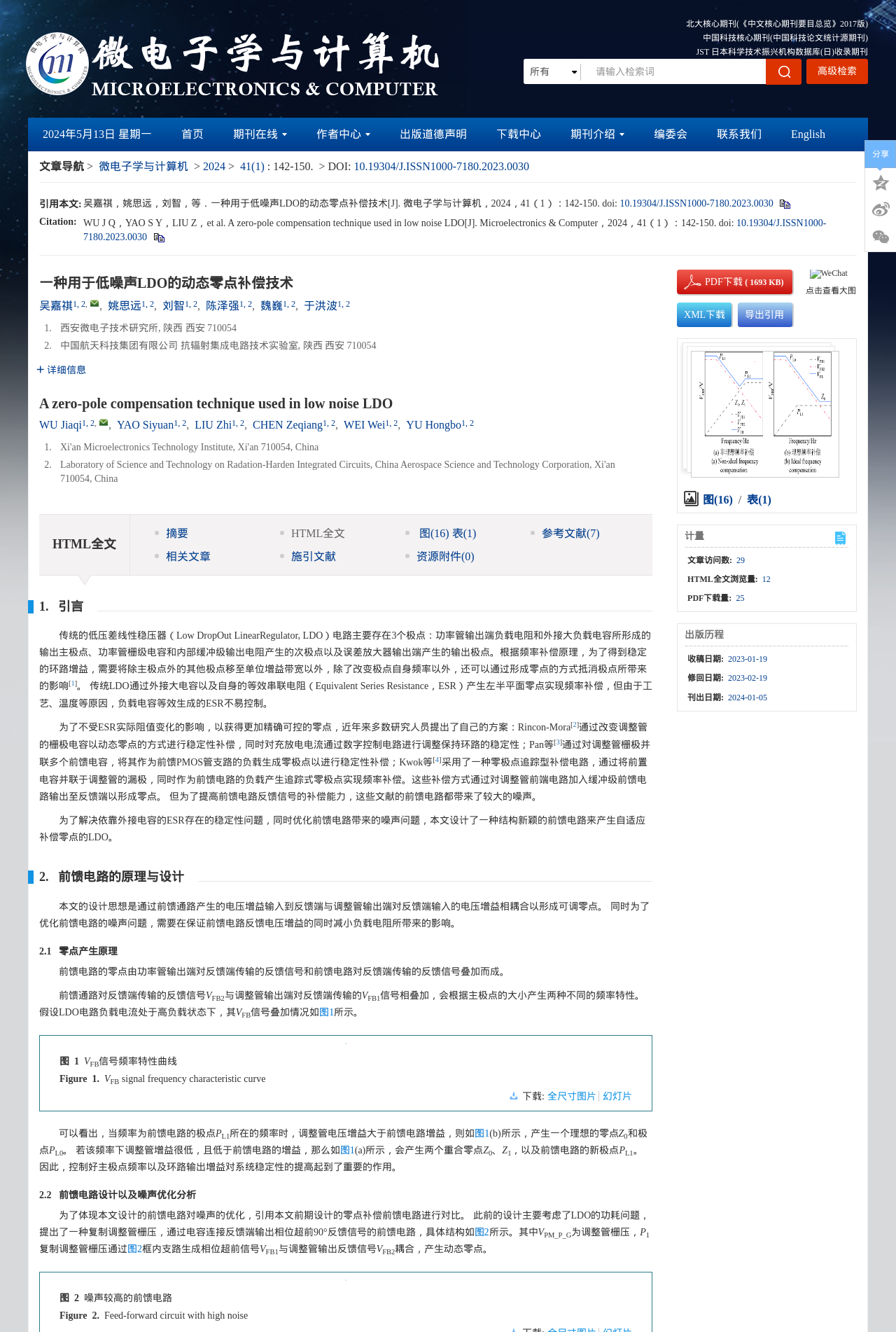Who are the authors of the article?
Answer the question in as much detail as possible.

The authors of the article can be found in the author section of the webpage, which lists '吴嘉祺, 姚思远, 刘智, 等' as the authors. Each author's name is followed by a superscript indicating their affiliation.